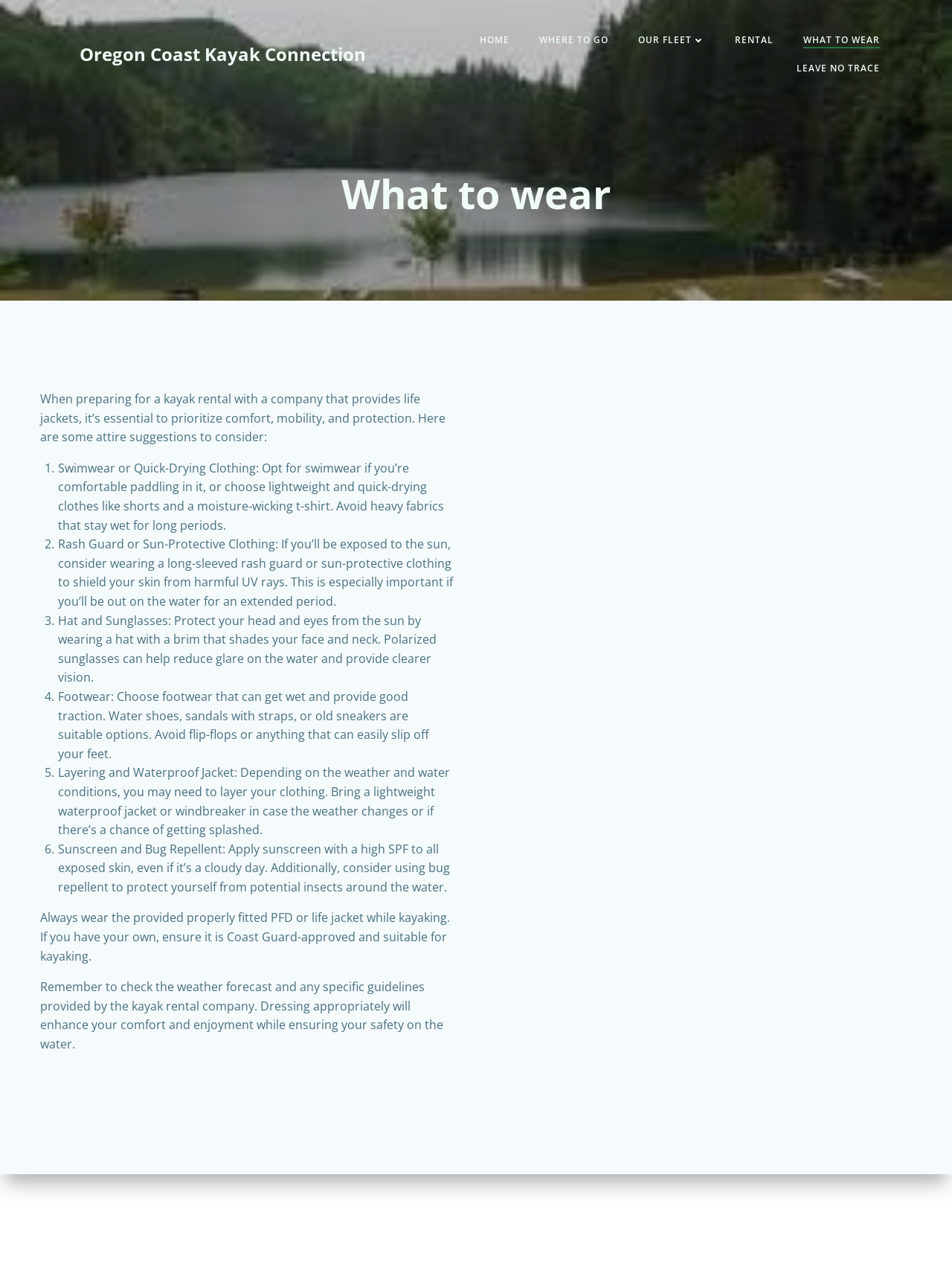Respond to the following question using a concise word or phrase: 
What type of clothing is recommended for kayak rental?

Swimwear or quick-drying clothing